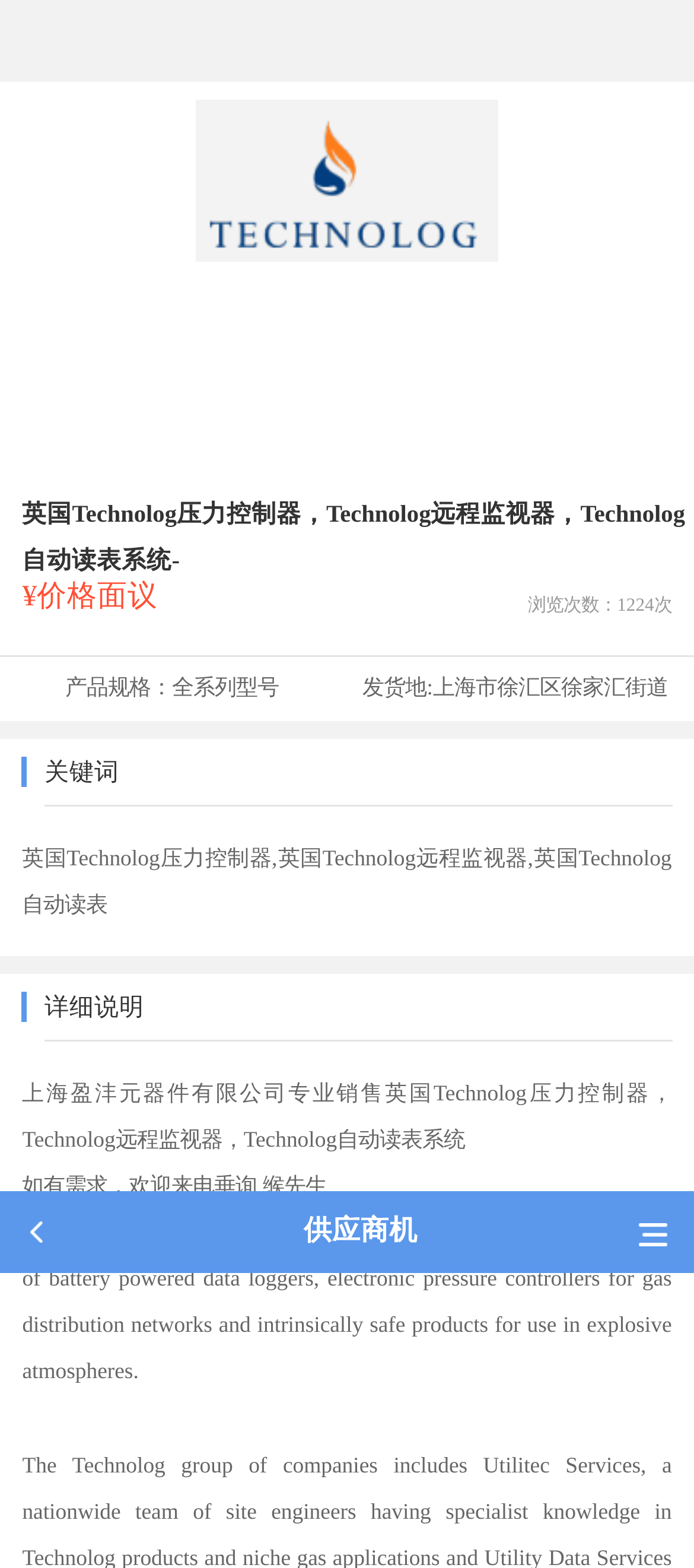Give a succinct answer to this question in a single word or phrase: 
How many years of experience does Technolog have?

over 30 years